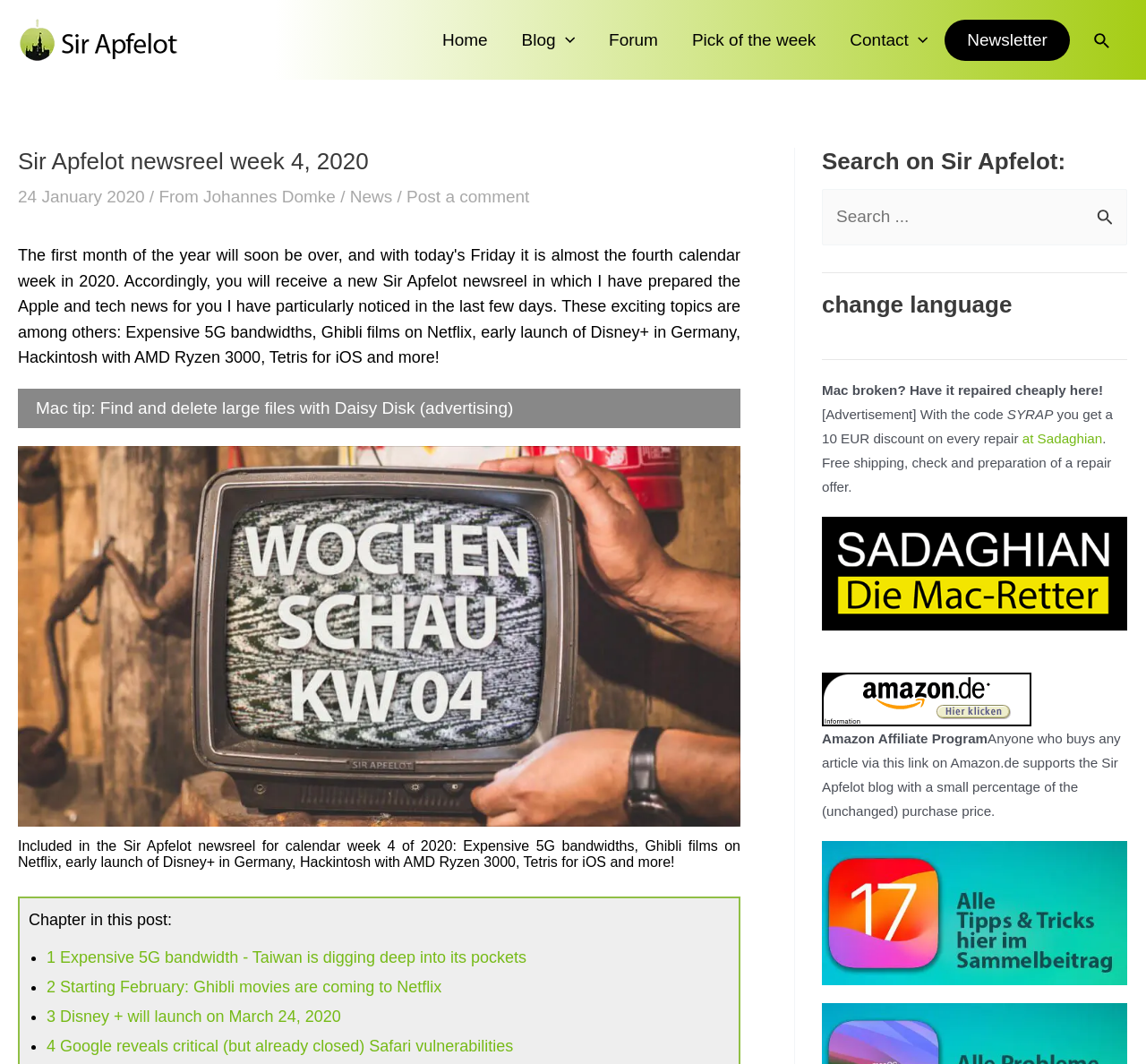Please find the main title text of this webpage.

Sir Apfelot newsreel week 4, 2020